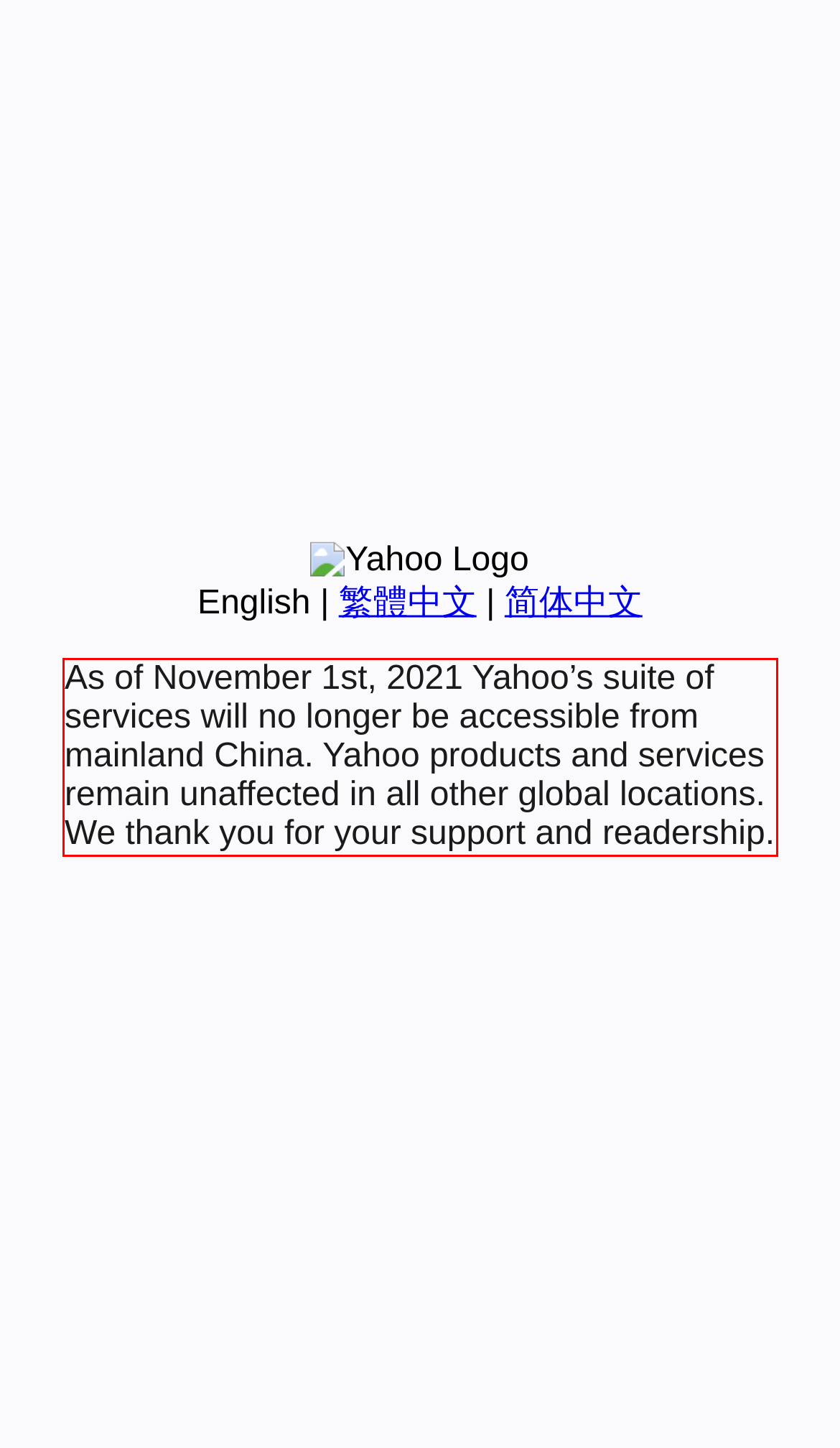Given the screenshot of a webpage, identify the red rectangle bounding box and recognize the text content inside it, generating the extracted text.

As of November 1st, 2021 Yahoo’s suite of services will no longer be accessible from mainland China. Yahoo products and services remain unaffected in all other global locations. We thank you for your support and readership.